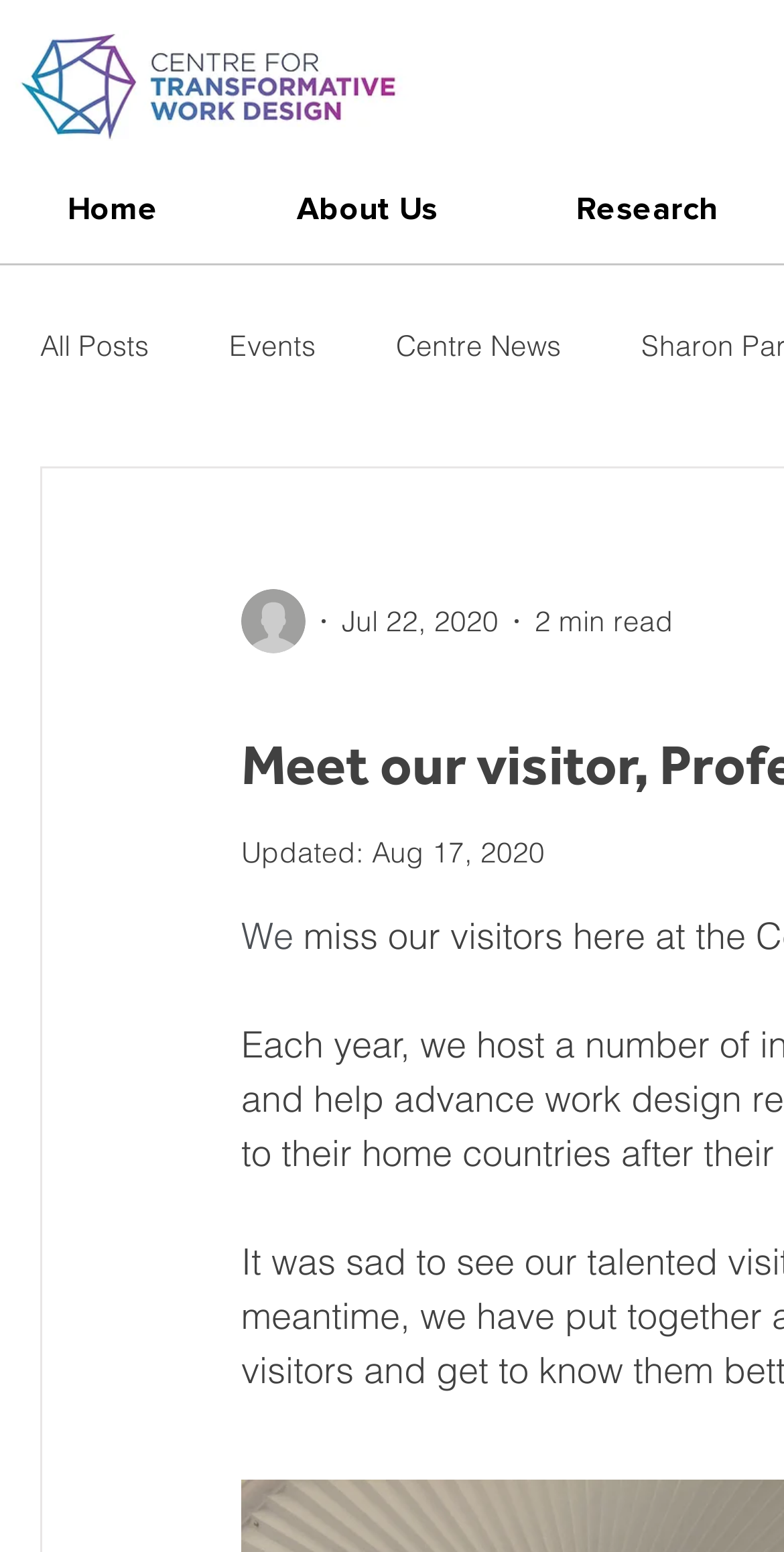Answer the question using only one word or a concise phrase: How many minutes does it take to read the post?

2 min